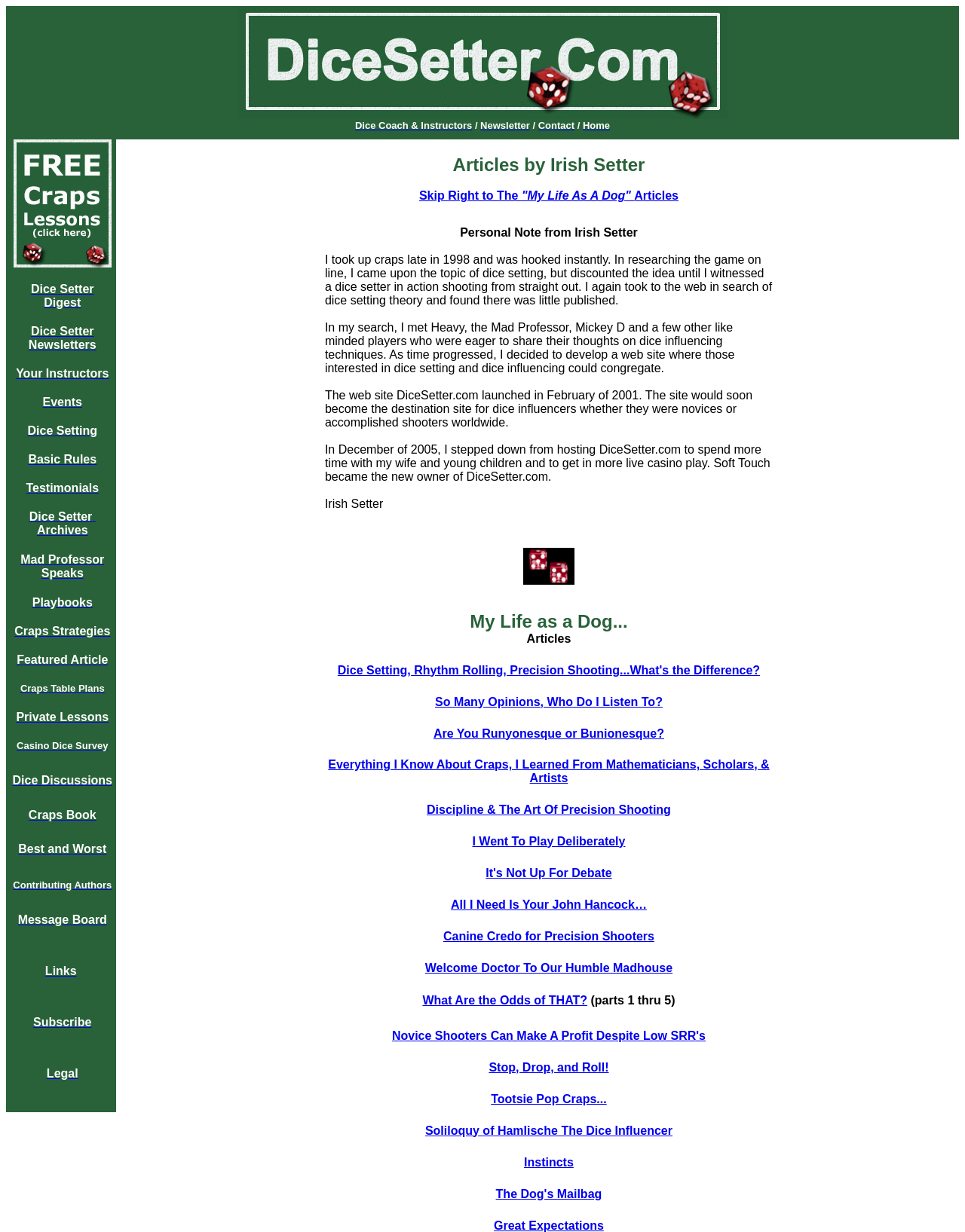Please locate the clickable area by providing the bounding box coordinates to follow this instruction: "Click on Dice Coach & Instructors".

[0.368, 0.096, 0.489, 0.106]